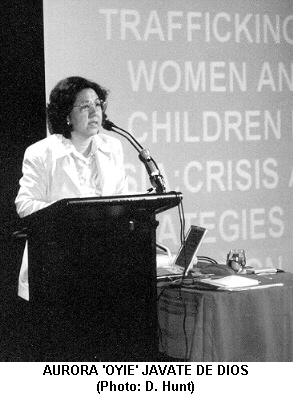Give a one-word or short phrase answer to the question: 
Where did the 'Stop The Traffic Symposium' take place?

RMIT University in Melbourne, Australia